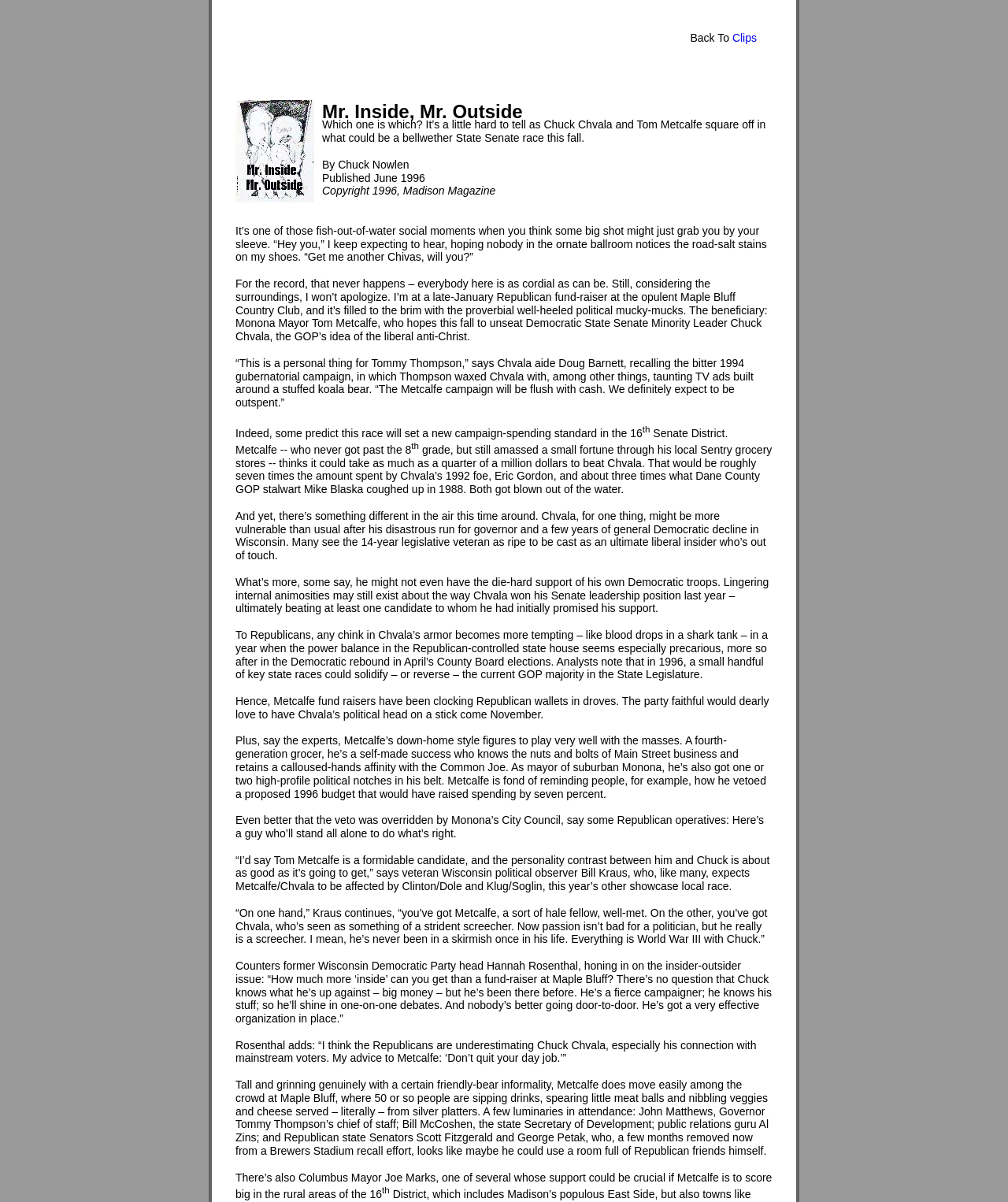Where is the fund-raiser event taking place?
Answer briefly with a single word or phrase based on the image.

Maple Bluff Country Club